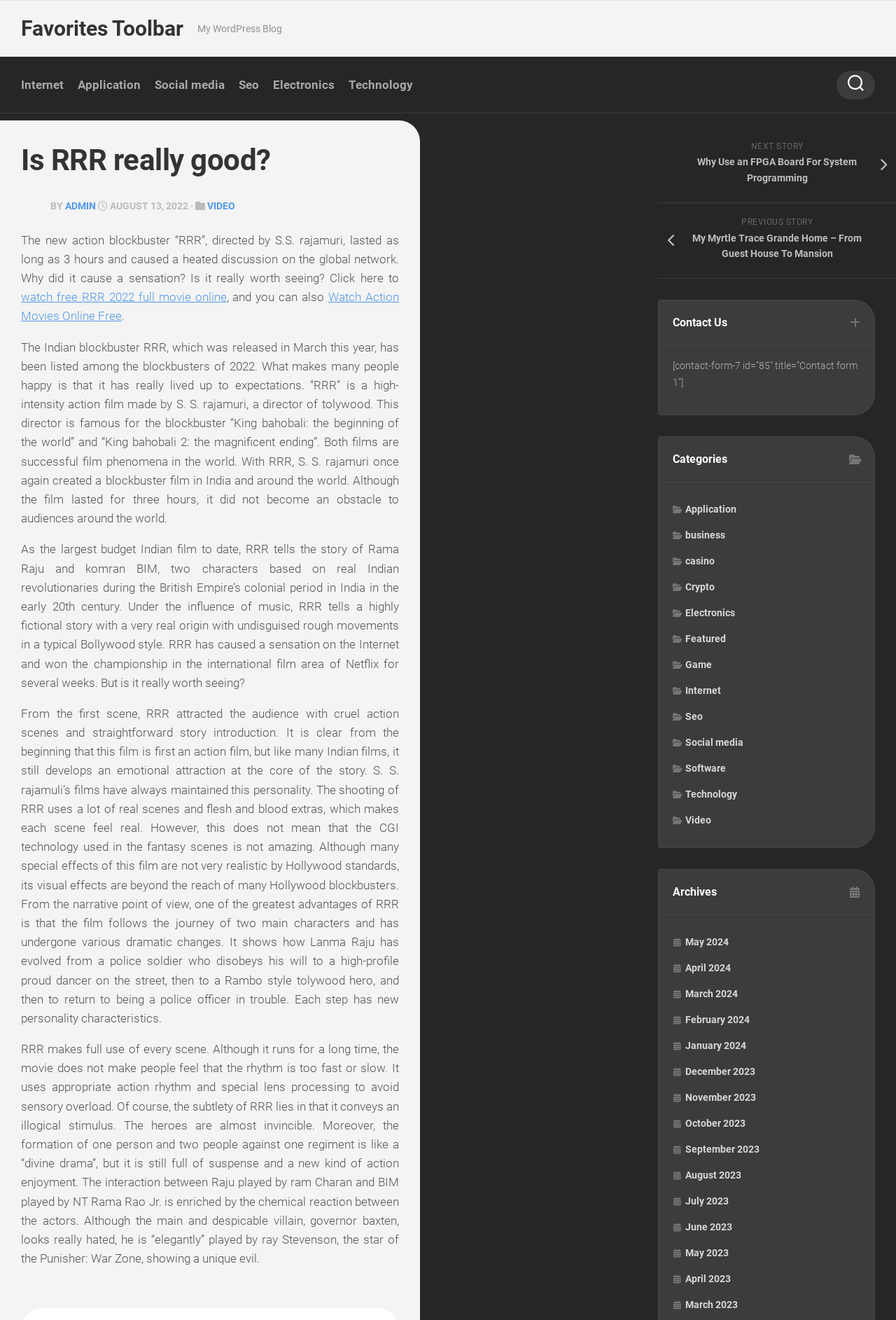Identify the bounding box coordinates for the region of the element that should be clicked to carry out the instruction: "Read the article 'Is RRR really good?'". The bounding box coordinates should be four float numbers between 0 and 1, i.e., [left, top, right, bottom].

[0.023, 0.107, 0.445, 0.97]